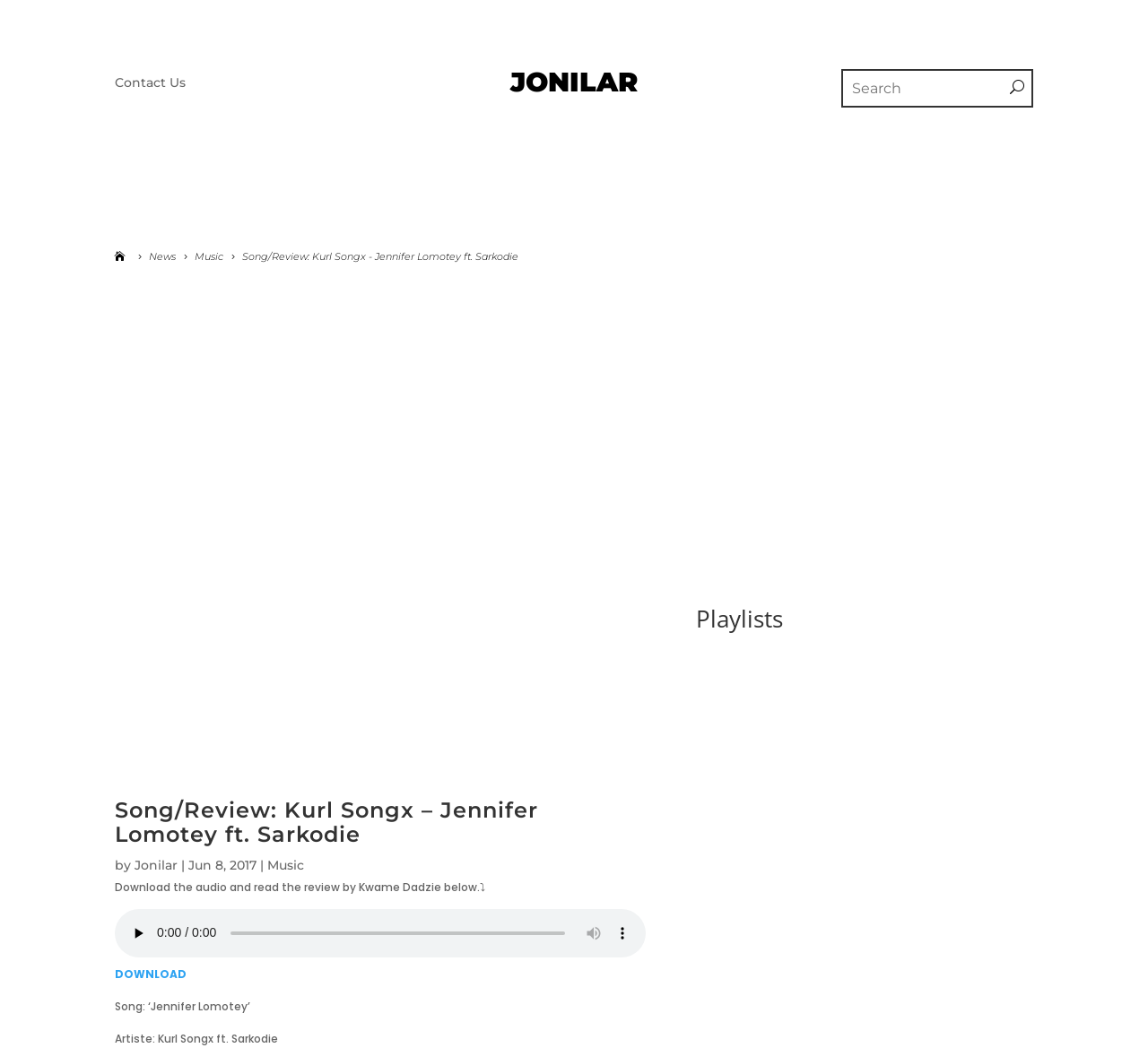Who is the author of the review?
Refer to the image and answer the question using a single word or phrase.

Kwame Dadzie